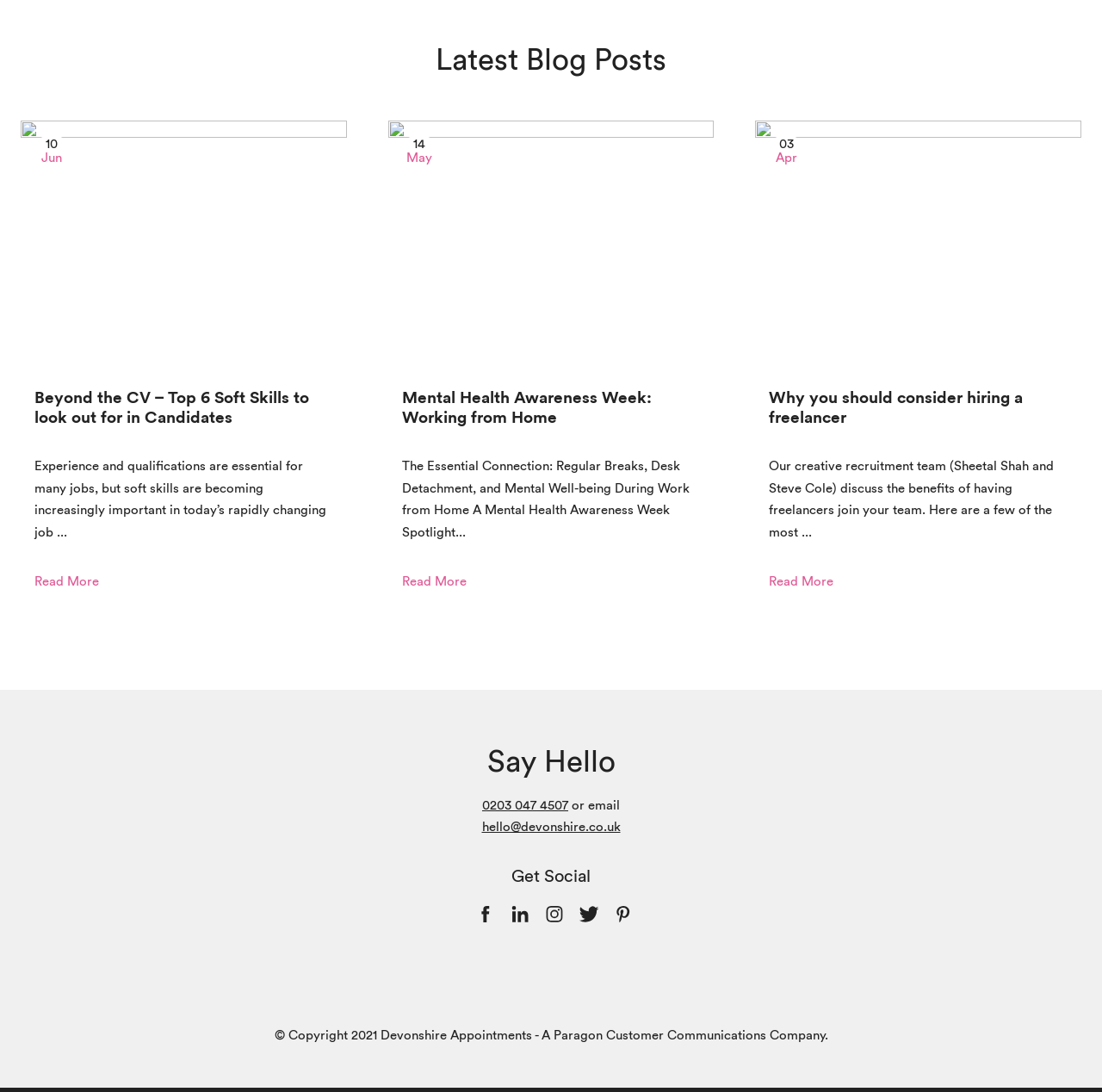How many blog posts are displayed on this page?
Refer to the screenshot and answer in one word or phrase.

3